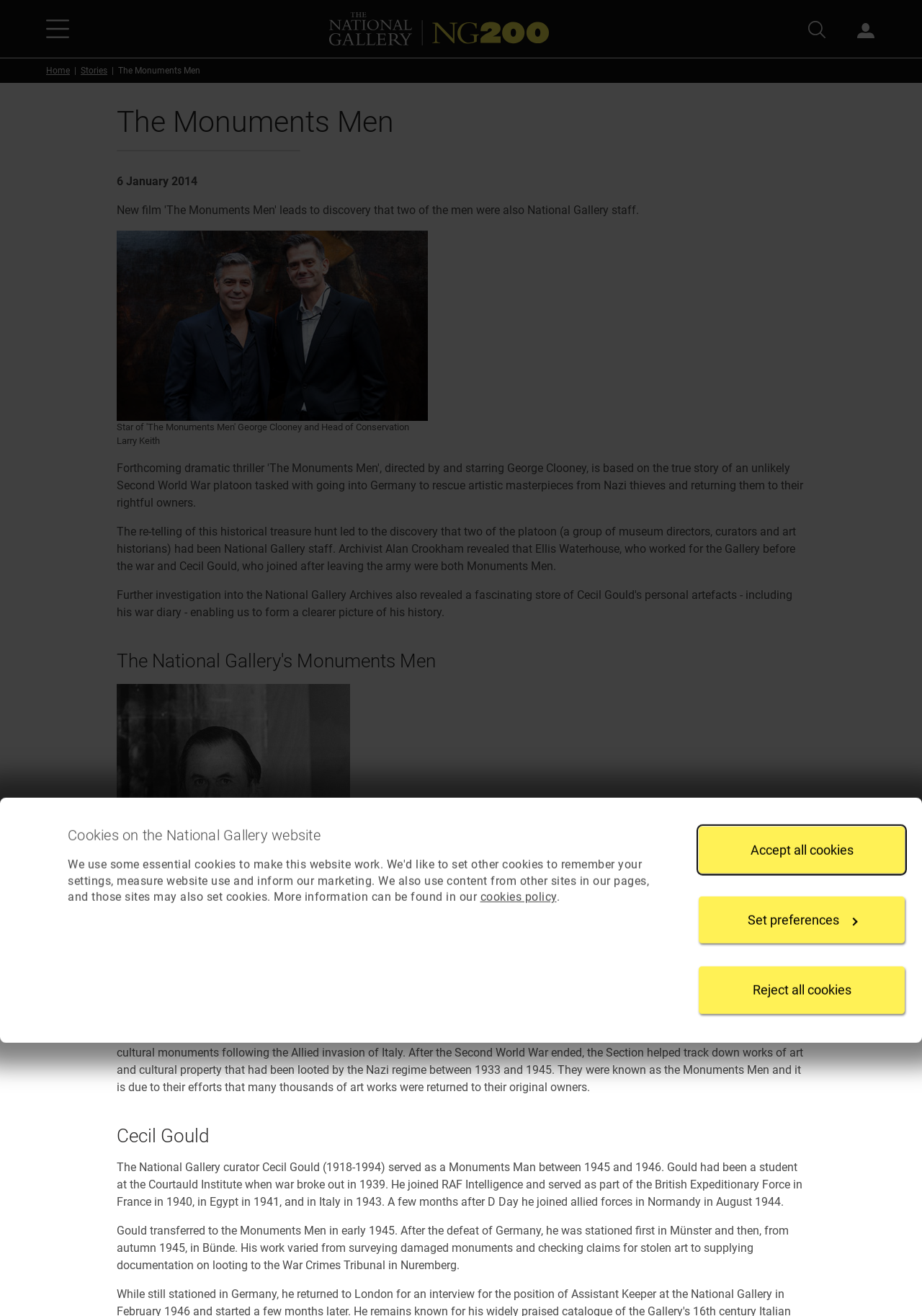Please find the bounding box coordinates of the element that must be clicked to perform the given instruction: "Open main menu". The coordinates should be four float numbers from 0 to 1, i.e., [left, top, right, bottom].

[0.05, 0.013, 0.075, 0.031]